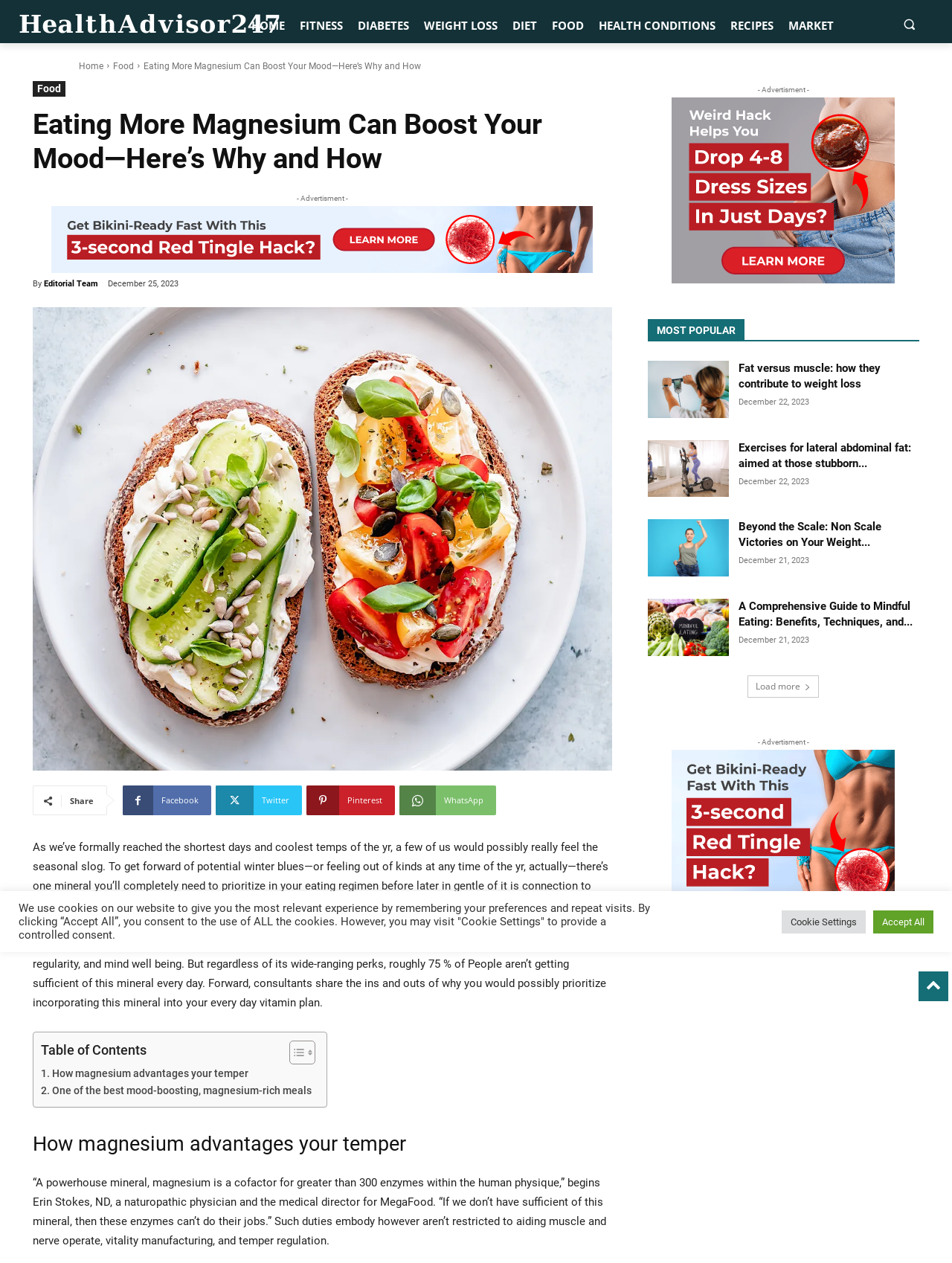What are the social media platforms available for sharing?
Refer to the screenshot and deliver a thorough answer to the question presented.

The social media platforms available for sharing the article are Facebook, Twitter, Pinterest, and WhatsApp, which are represented by their respective icons and can be found at the bottom of the article.